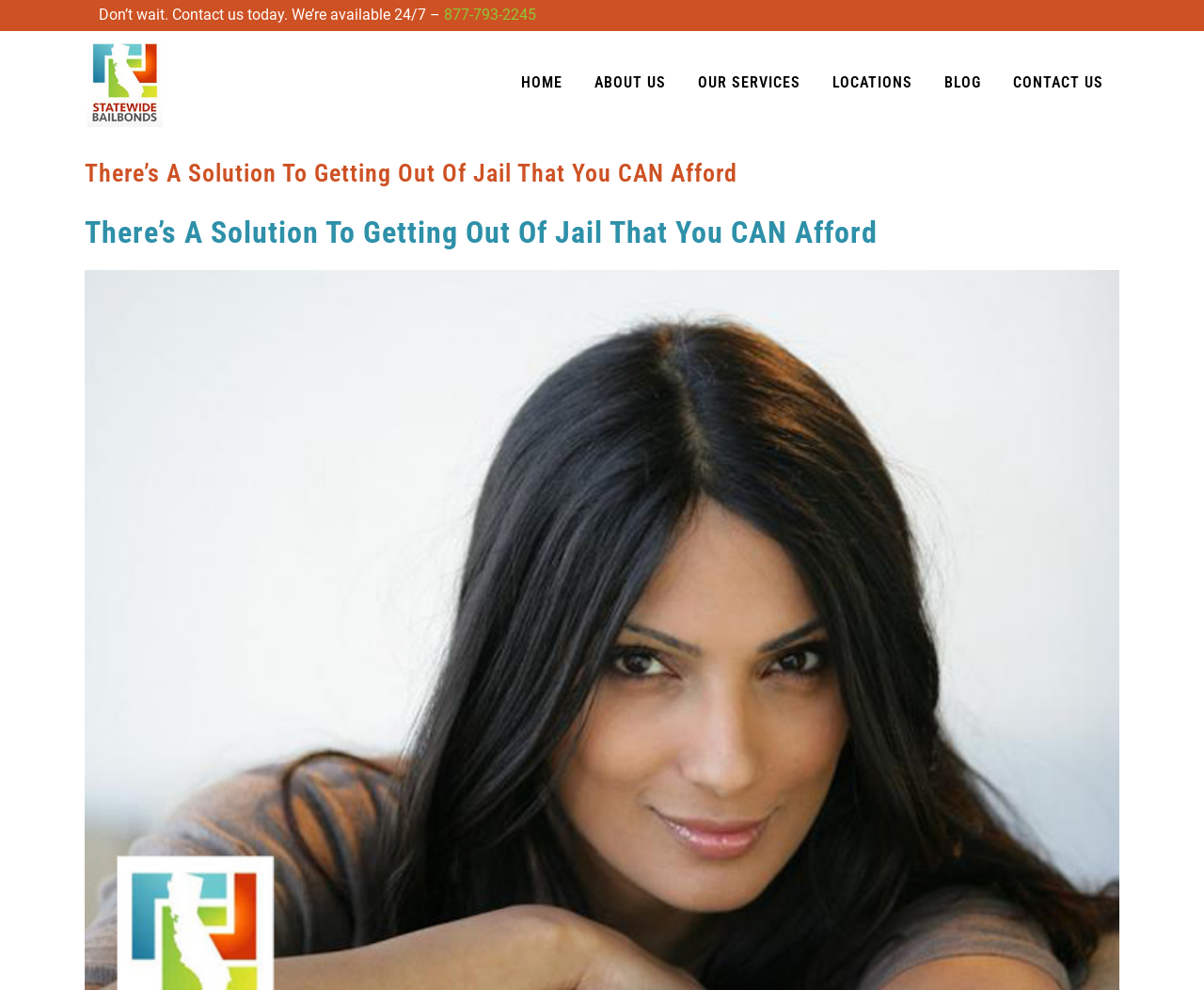What is the phone number to contact?
Based on the image, give a one-word or short phrase answer.

877-793-2245